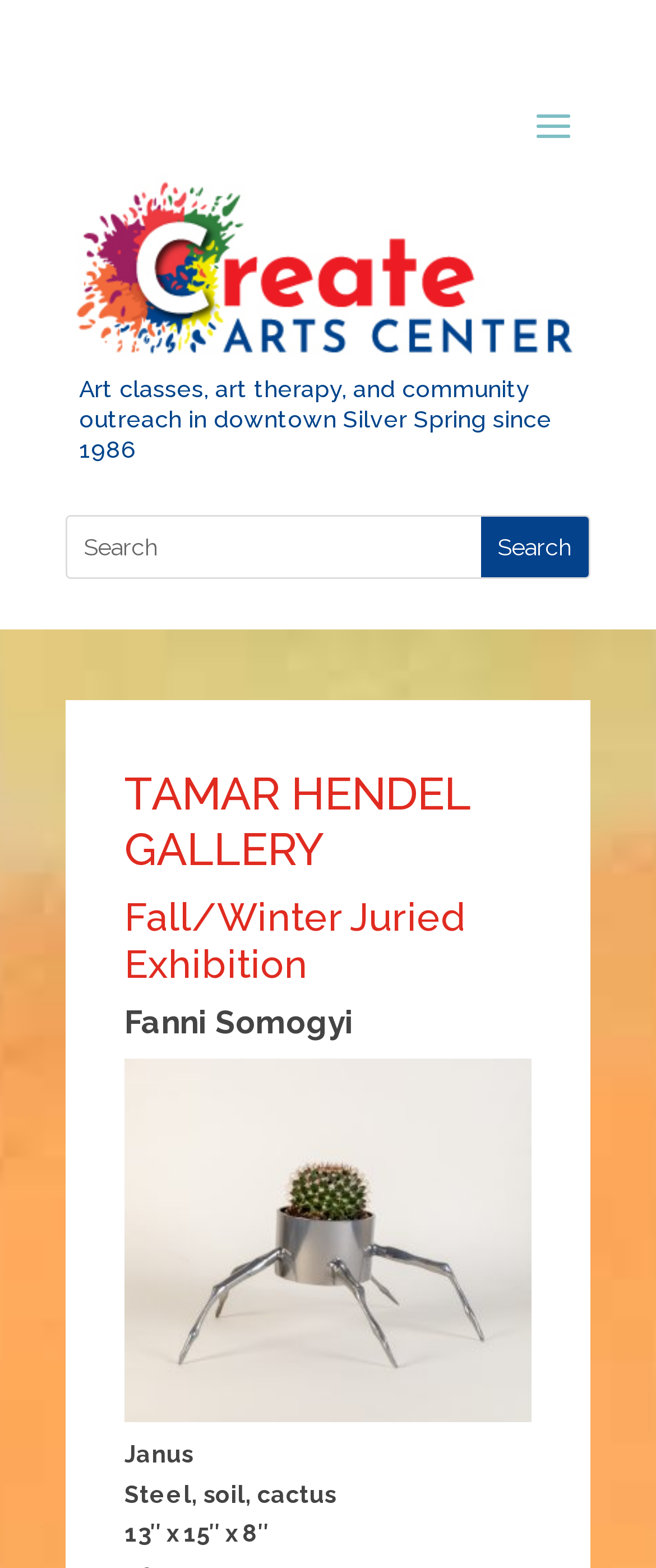Find the bounding box coordinates for the HTML element described in this sentence: "value="Search"". Provide the coordinates as four float numbers between 0 and 1, in the format [left, top, right, bottom].

[0.733, 0.33, 0.897, 0.368]